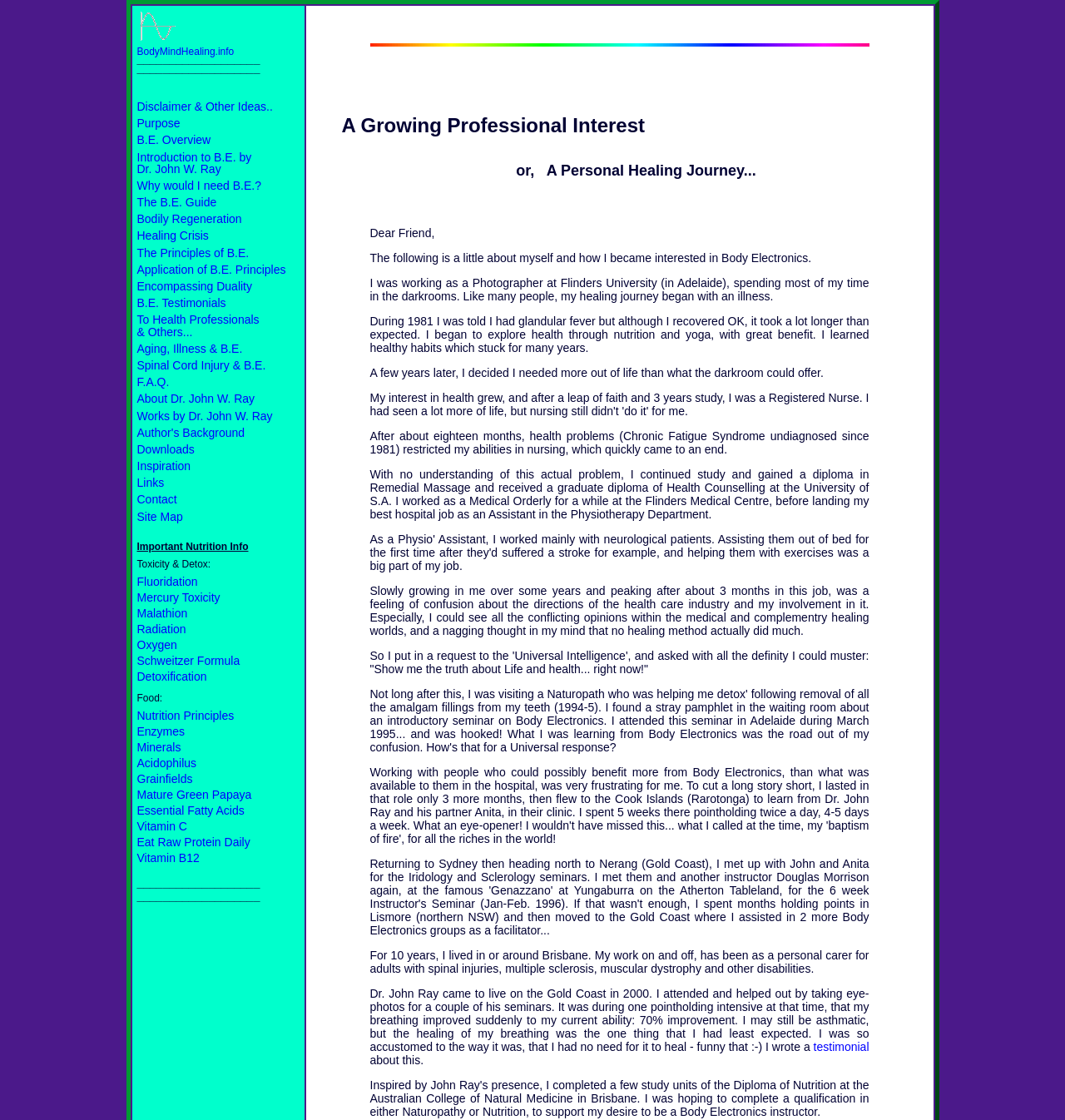Please answer the following question using a single word or phrase: 
What is the name of the doctor mentioned?

Dr. John W. Ray